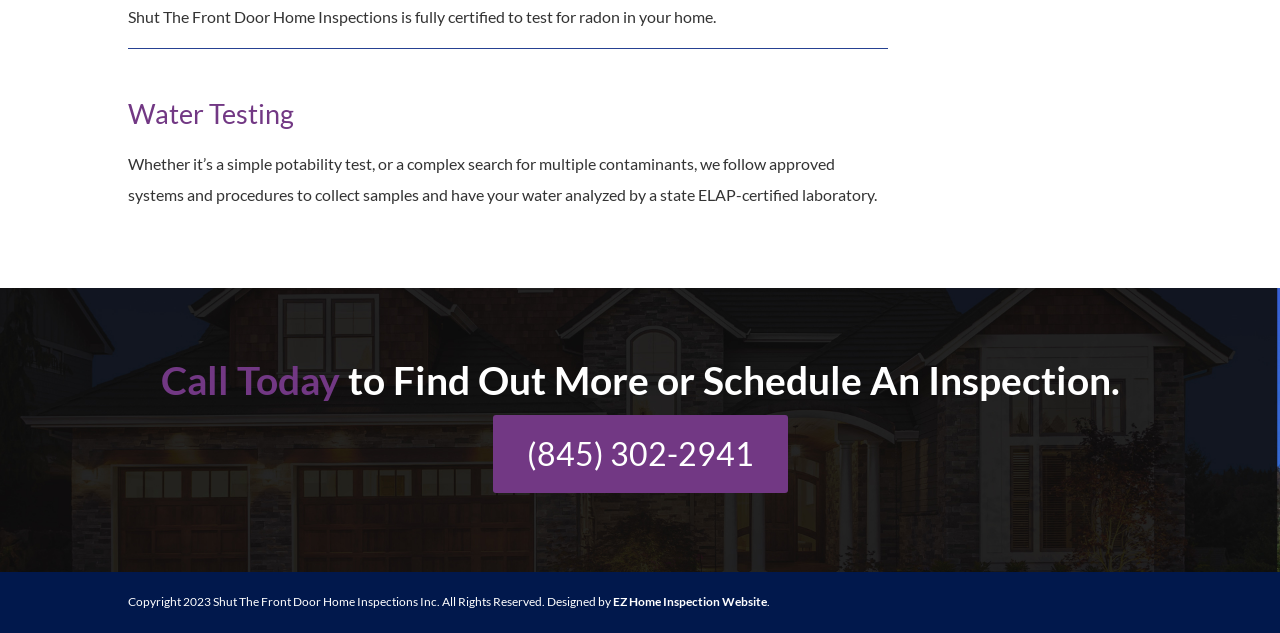Refer to the image and offer a detailed explanation in response to the question: What is Shut The Front Door Home Inspections certified to test for?

Based on the StaticText element with the text 'Shut The Front Door Home Inspections is fully certified to test for radon in your home.', it is clear that the company is certified to test for radon.